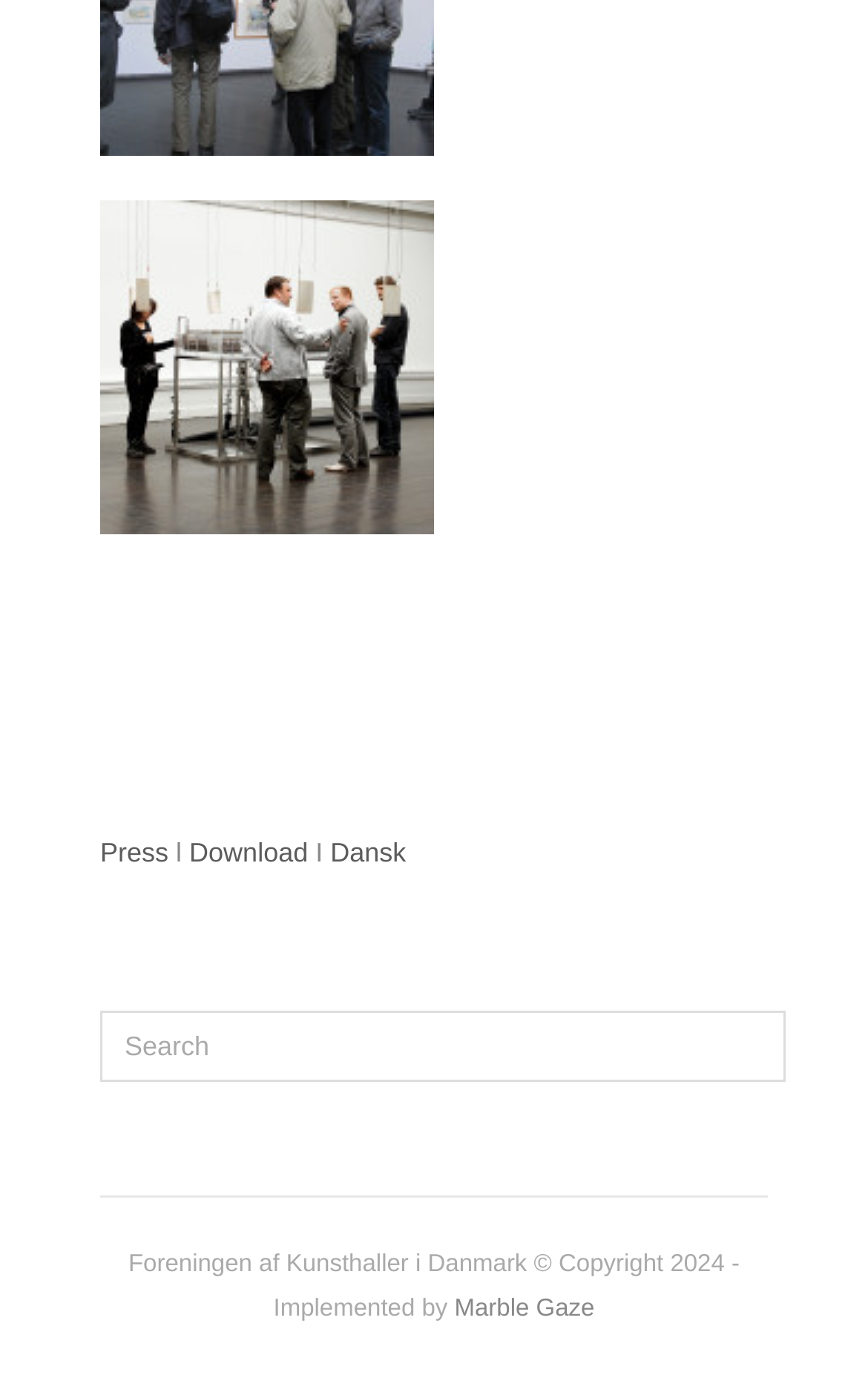Provide the bounding box coordinates of the HTML element described as: "input value="Search" name="s" value="Search"". The bounding box coordinates should be four float numbers between 0 and 1, i.e., [left, top, right, bottom].

[0.115, 0.723, 0.906, 0.774]